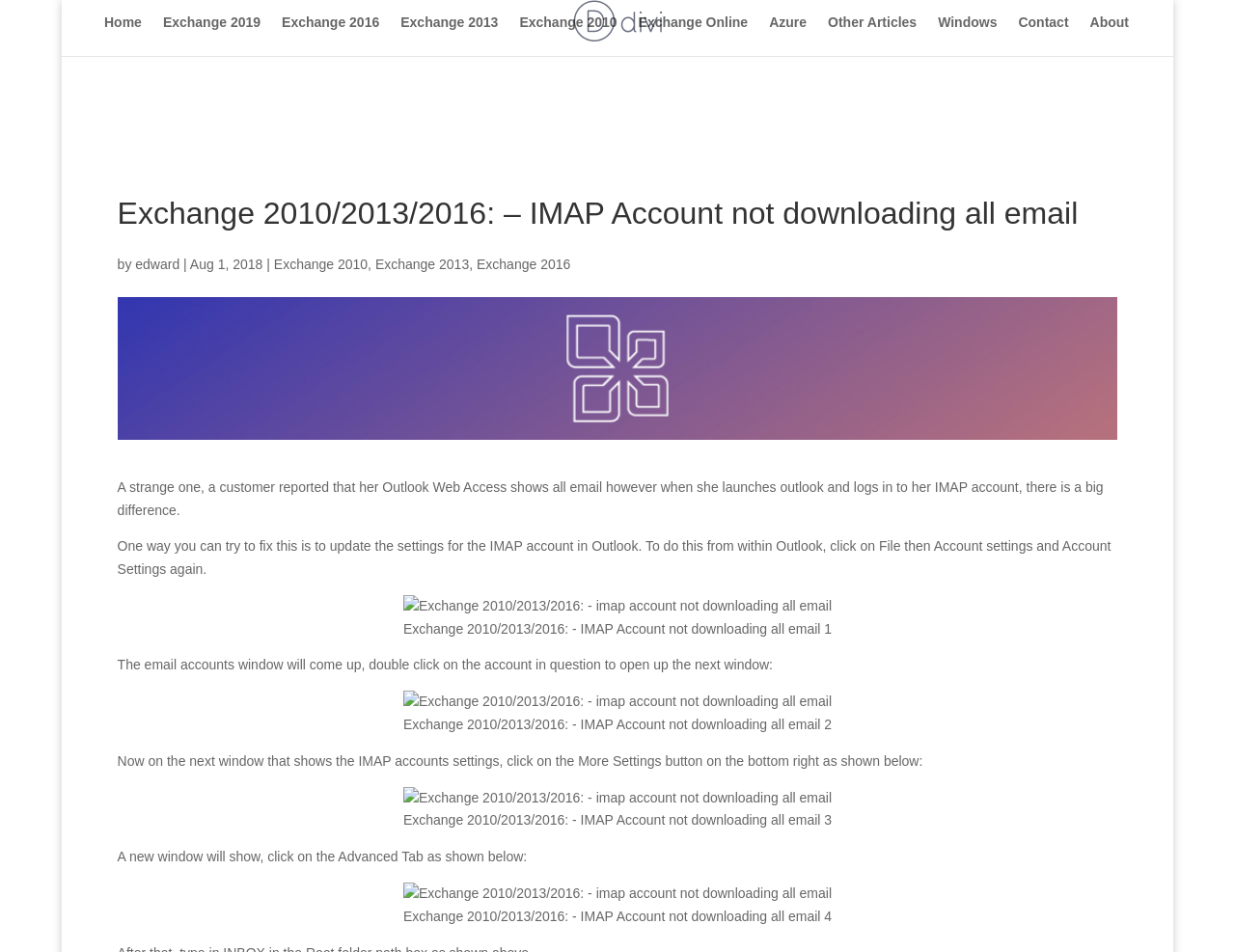Bounding box coordinates should be provided in the format (top-left x, top-left y, bottom-right x, bottom-right y) with all values between 0 and 1. Identify the bounding box for this UI element: About

[0.882, 0.016, 0.914, 0.059]